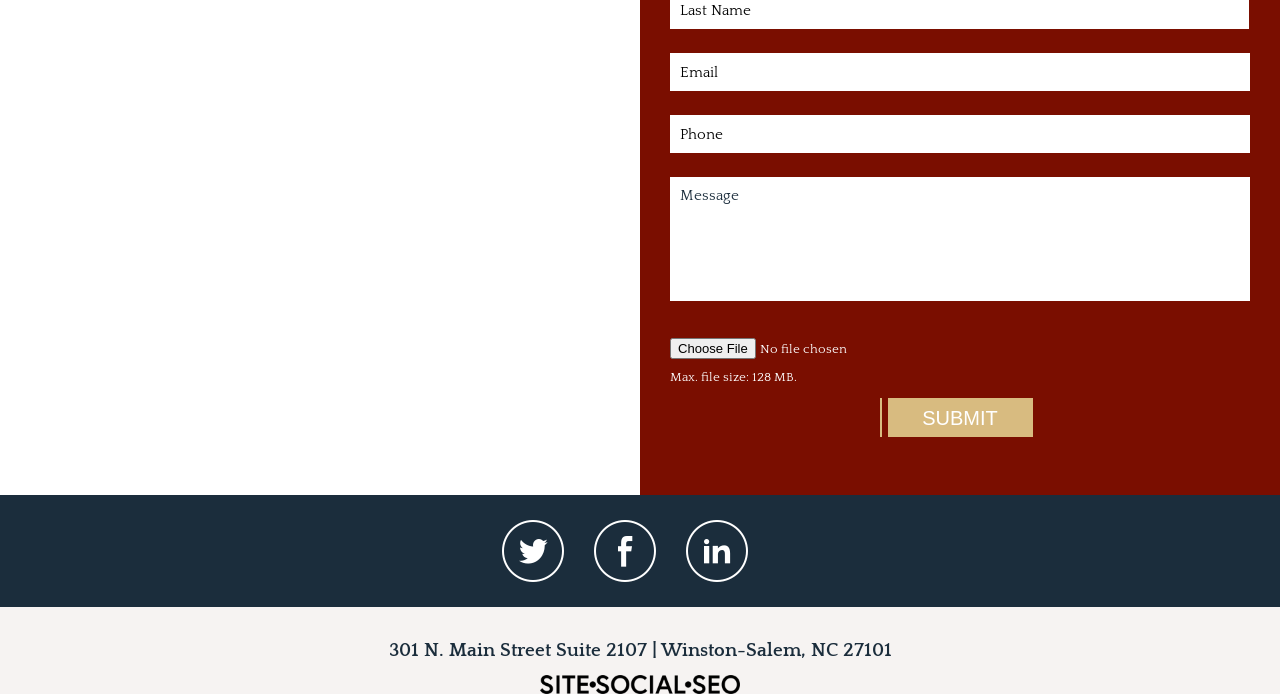Locate the bounding box coordinates of the element that should be clicked to fulfill the instruction: "Ask a question and draw a tarot card".

None